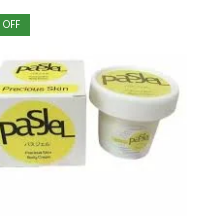Provide a comprehensive description of the image.

This image showcases the packaging of "Pasjel Precious Skin," a body cream designed to enhance skin health. The product is presented in a round jar, prominently bearing the brand name "Pasjel" in a bold, stylized font, along with the descriptor "Precious Skin." The cream jar sits next to its outer box, both featuring a bright yellow color scheme that conveys a sense of freshness and vitality. A green label in the upper left corner indicates a discount, enhancing the promotional appeal of this skincare item.